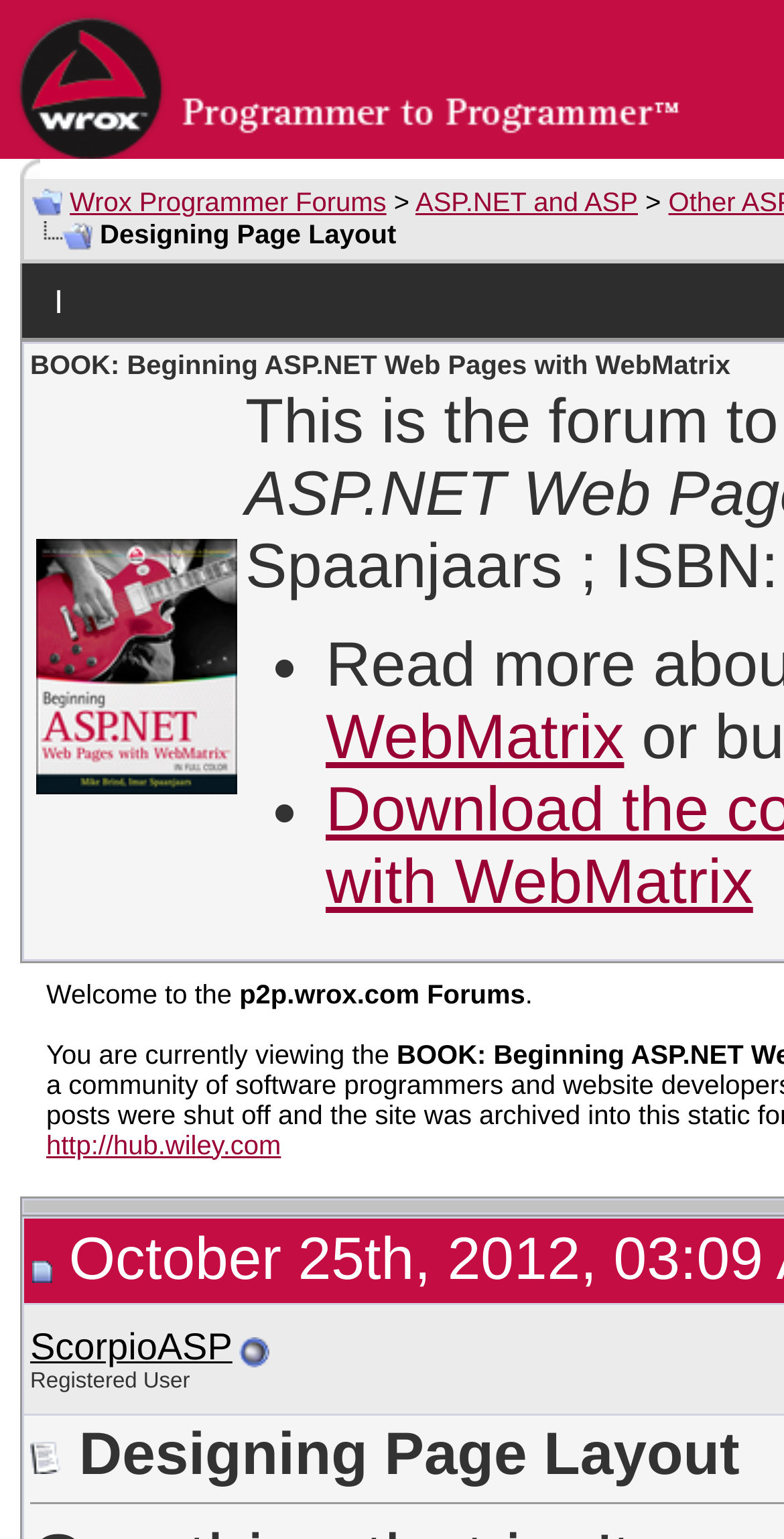Create a detailed narrative describing the layout and content of the webpage.

The webpage is about a forum discussion, specifically a thread titled "Designing Page Layout". At the top-left corner, there is a link to "Wrox Programmer Forums" accompanied by an image with the same name. Below this, there is a navigation section with links to "Go Back", "Wrox Programmer Forums" with a shortcut key Alt+1, "ASP.NET and ASP", and "Reload this Page" with an associated image. 

To the right of the navigation section, there is a vertical list of items marked with bullet points, containing no text. Below this list, there is an image and a link to "http://hub.wiley.com". 

Further down, there is an image labeled "Old" and a section containing information about a user, ScorpioASP, who is offline. This section includes a link to the user's profile and an image indicating their offline status. At the bottom, there is an image labeled "Default".